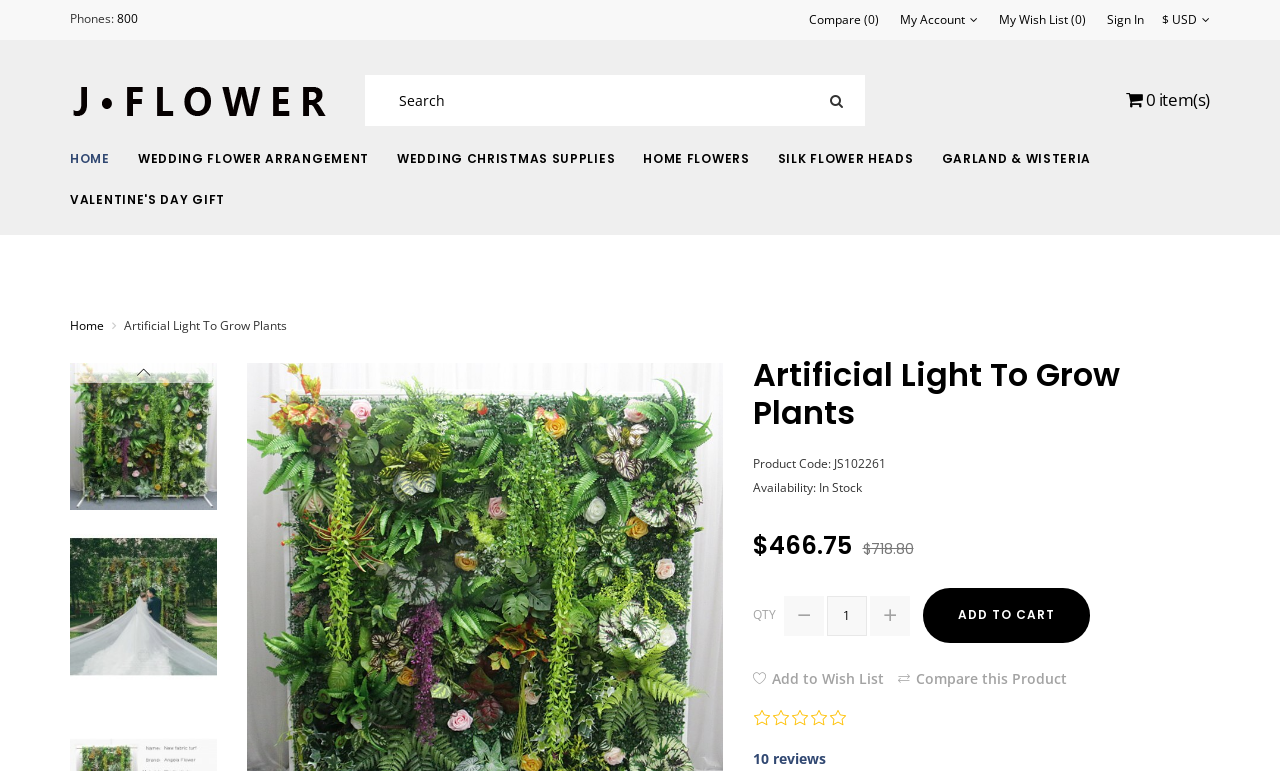Find the bounding box coordinates of the clickable area required to complete the following action: "Read the article about improved breathing".

None